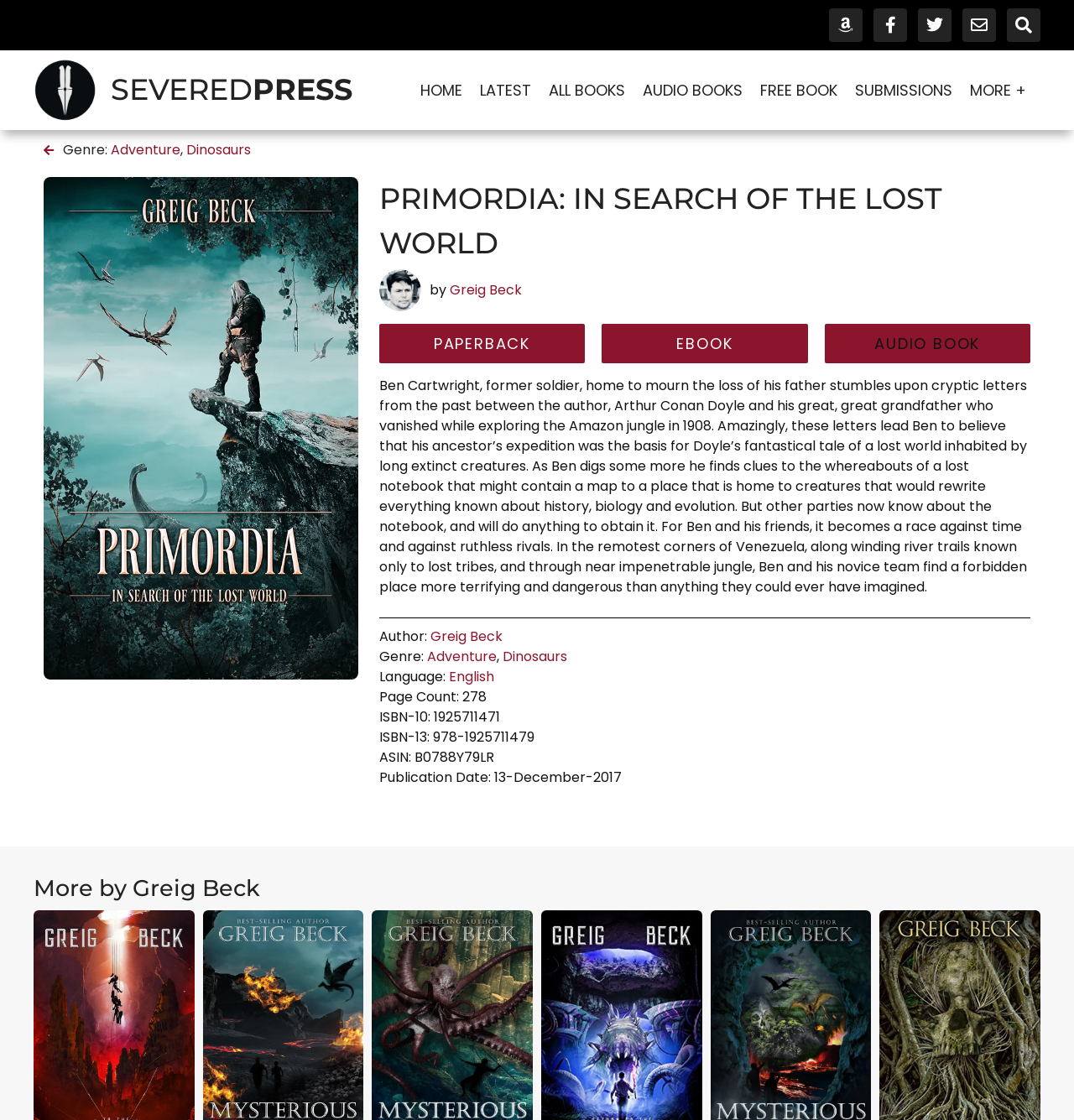Find the bounding box coordinates for the area that should be clicked to accomplish the instruction: "Follow Severed Press on Facebook".

[0.813, 0.007, 0.845, 0.037]